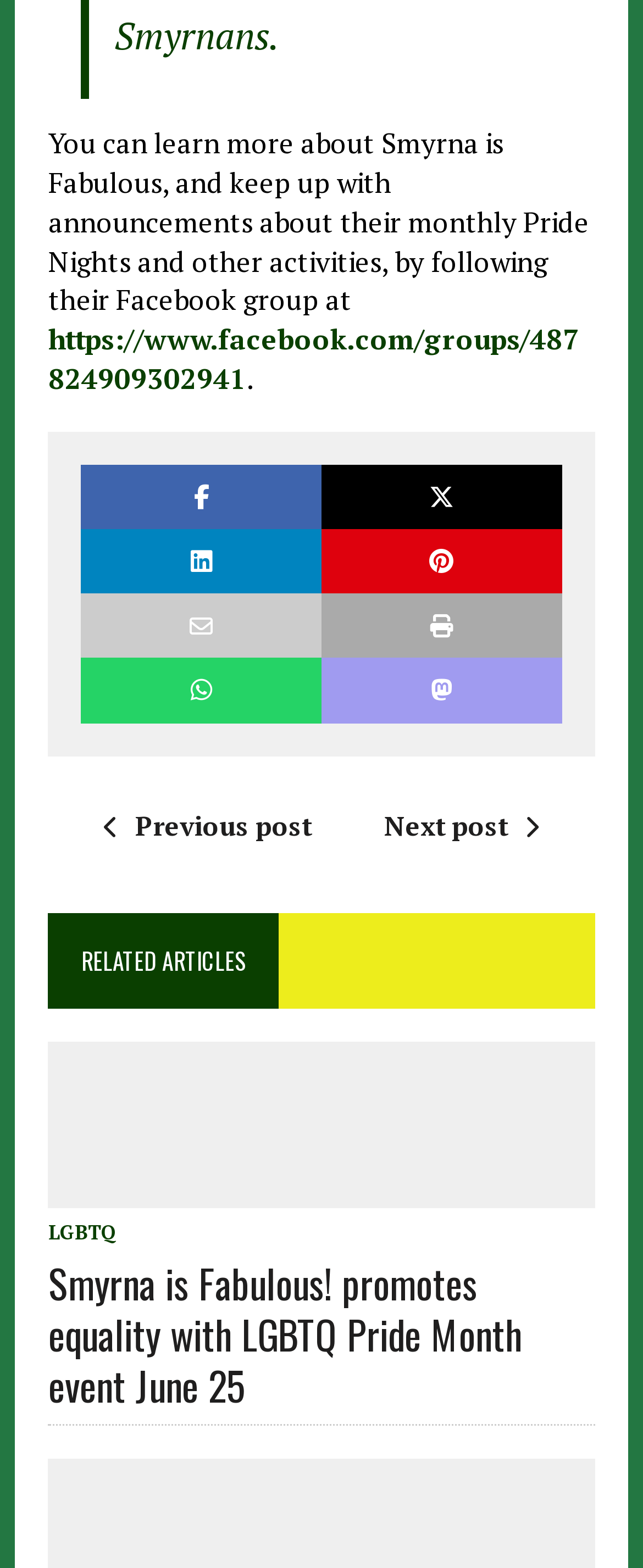What is the name of the Facebook group?
Using the image as a reference, give an elaborate response to the question.

The answer can be found in the first StaticText element, which mentions 'You can learn more about Smyrna is Fabulous, and keep up with announcements about their monthly Pride Nights and other activities, by following their Facebook group at...'.